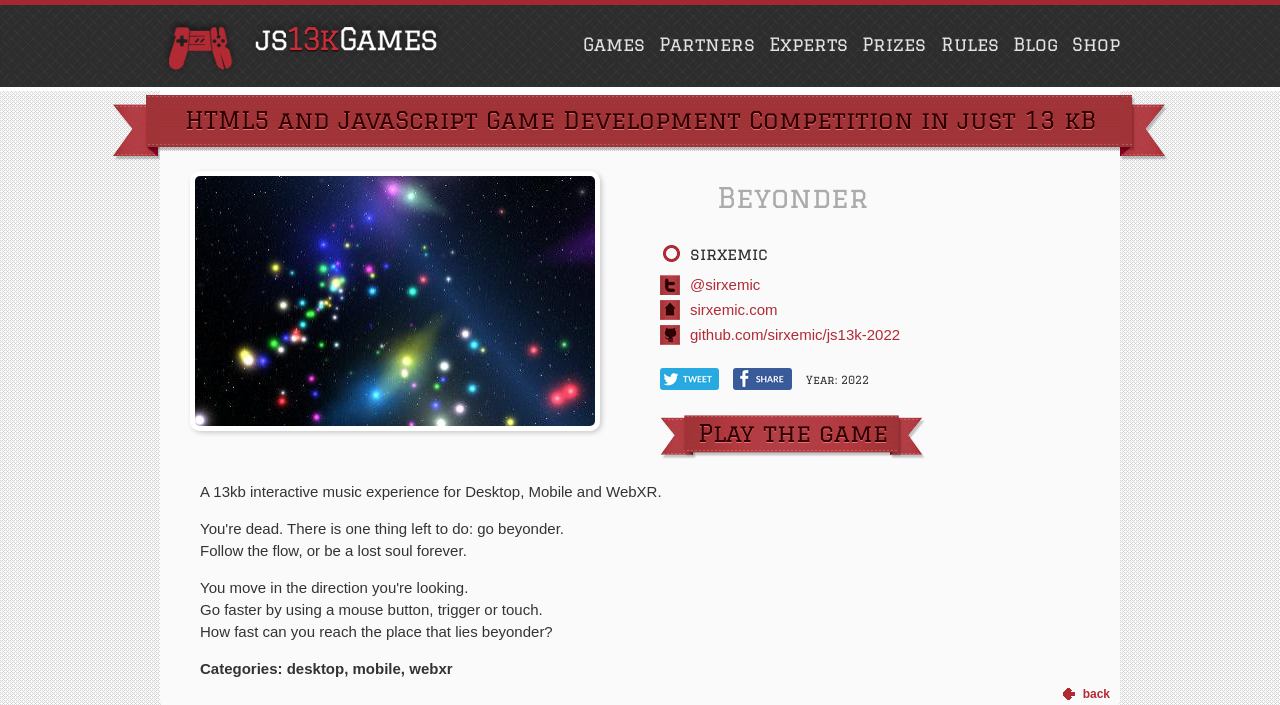What is the name of the game development competition?
Look at the screenshot and give a one-word or phrase answer.

js13kGames